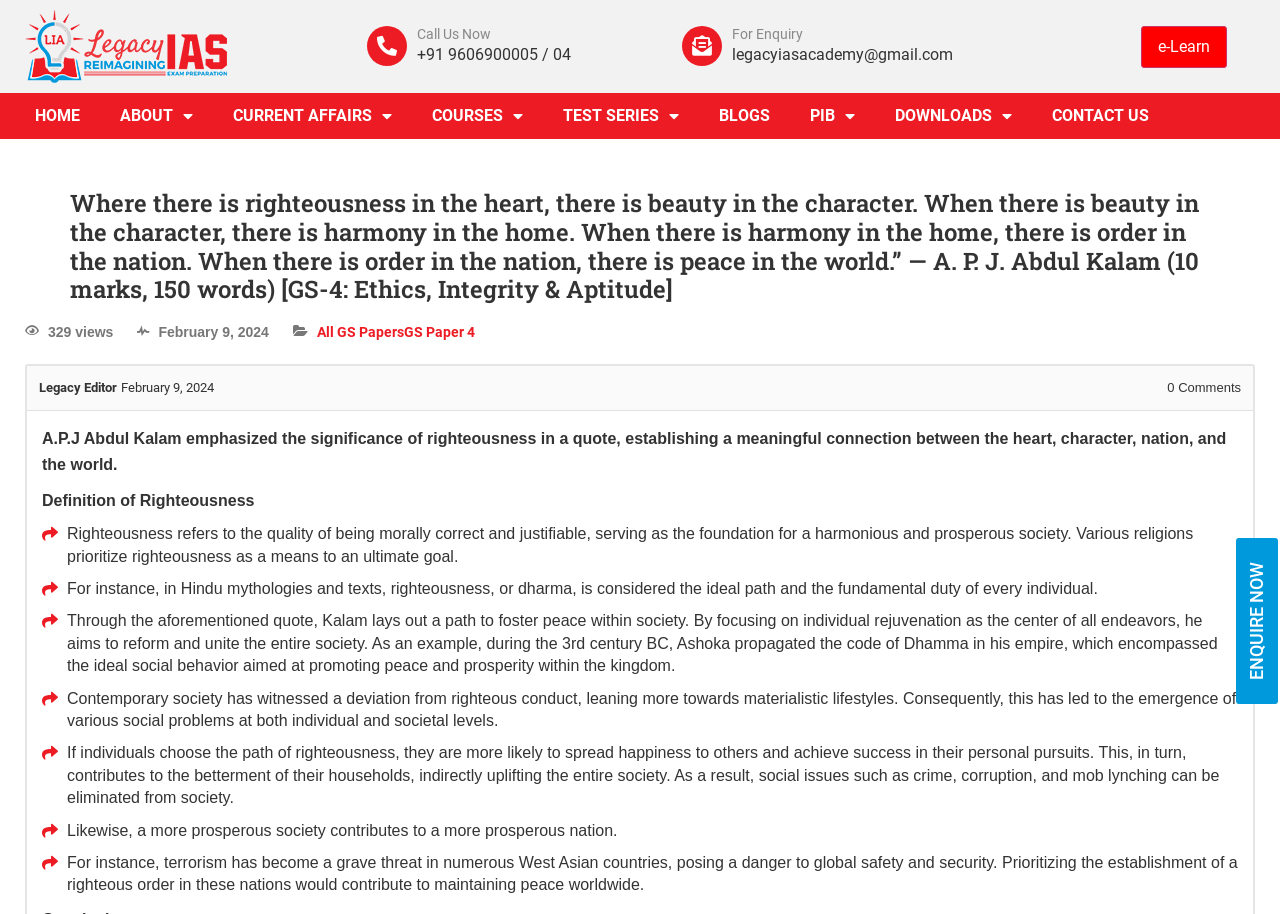Can you specify the bounding box coordinates for the region that should be clicked to fulfill this instruction: "Click on the 'CONTACT US' link".

[0.806, 0.102, 0.913, 0.152]